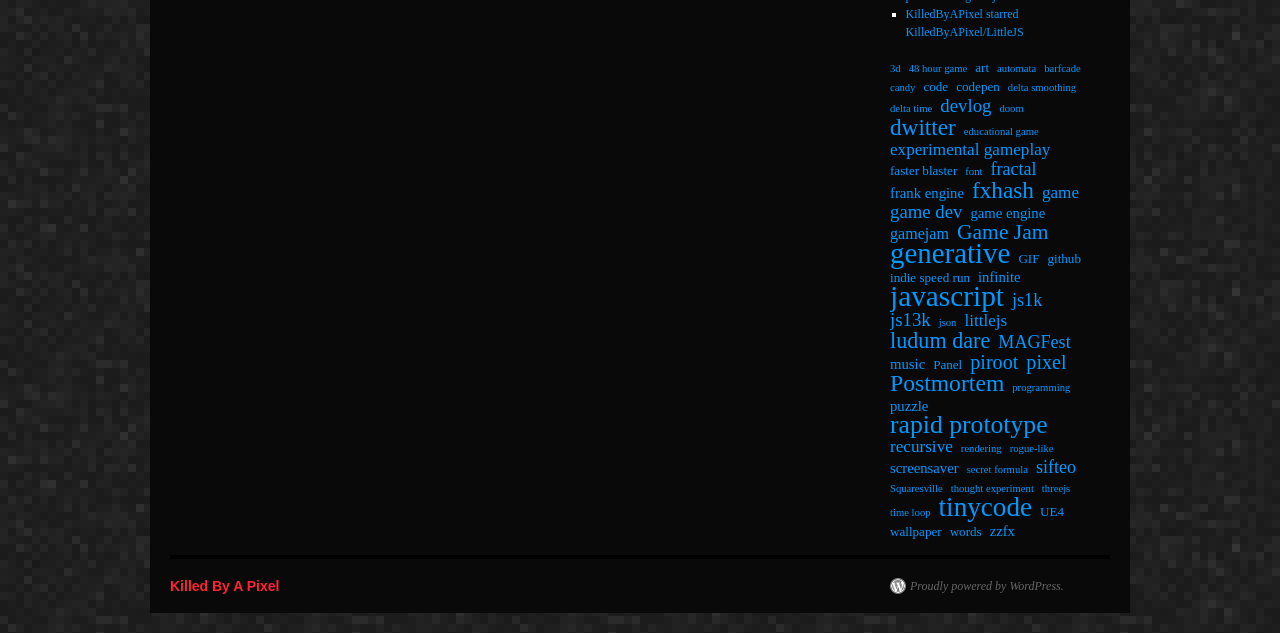Determine the bounding box coordinates for the region that must be clicked to execute the following instruction: "Visit Killed By A Pixel homepage".

[0.133, 0.912, 0.218, 0.938]